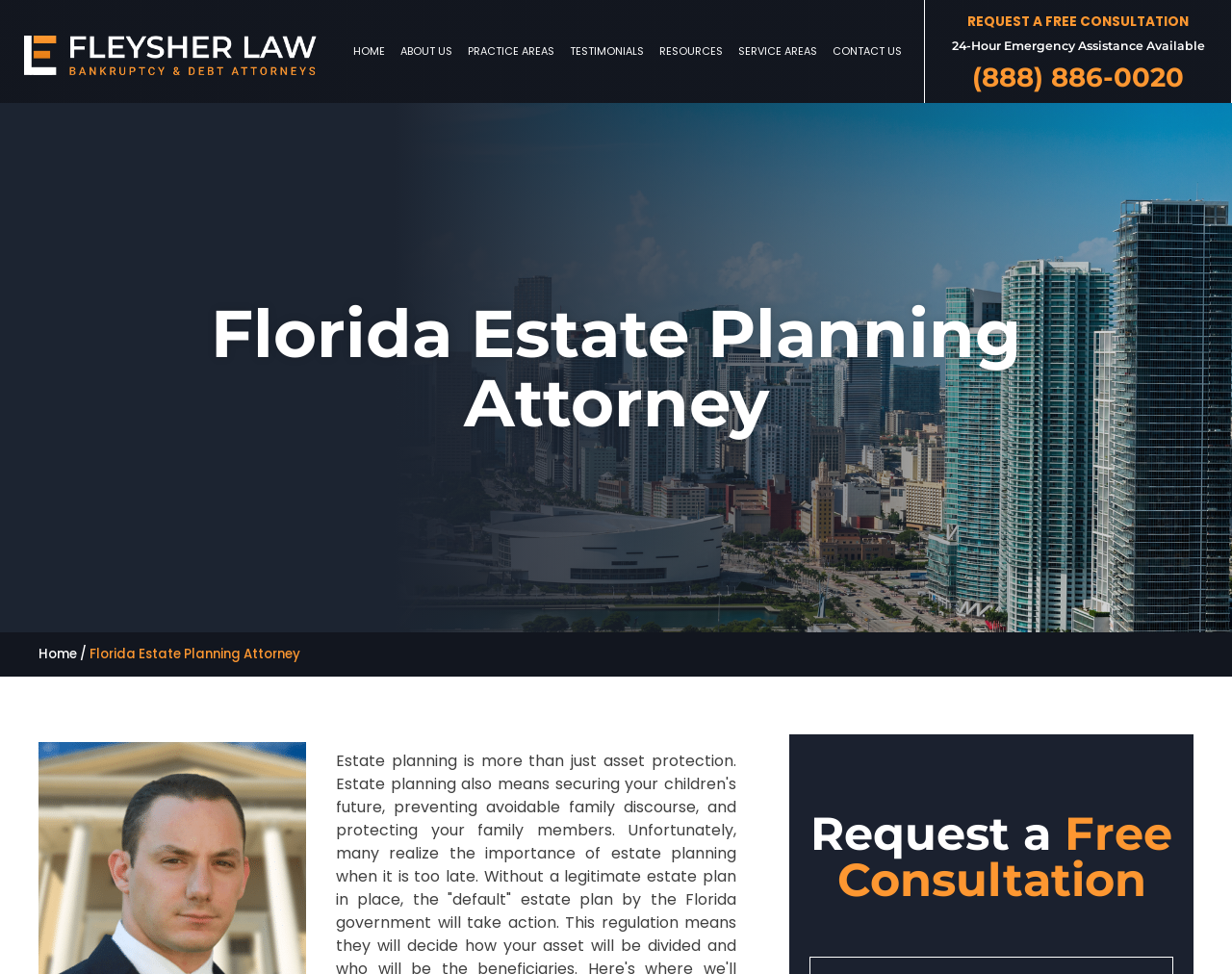Provide a one-word or one-phrase answer to the question:
What is the text of the call-to-action button?

Request a Free Consultation